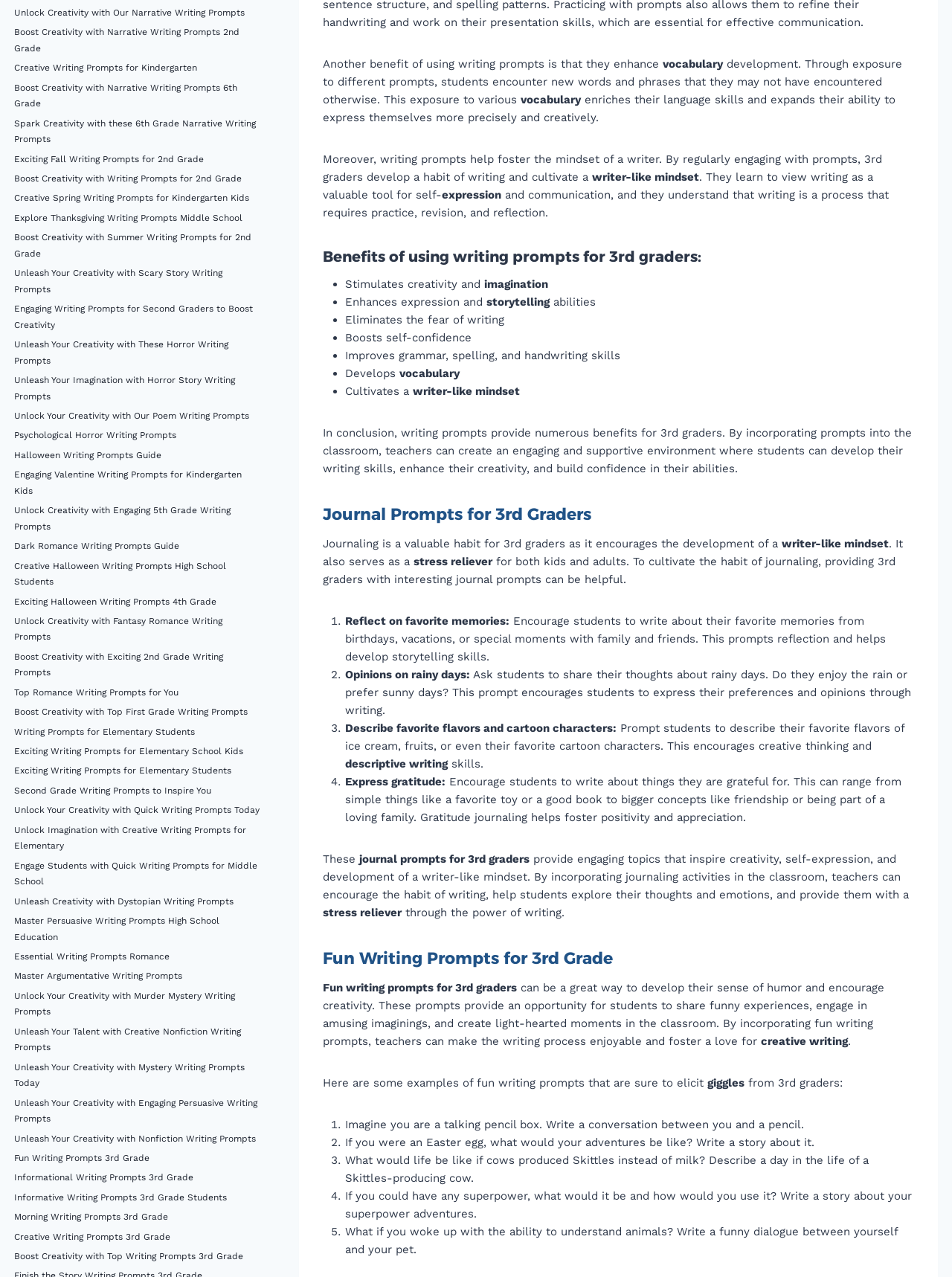Please locate the bounding box coordinates of the element's region that needs to be clicked to follow the instruction: "Read 'Benefits of using writing prompts for 3rd graders:'". The bounding box coordinates should be provided as four float numbers between 0 and 1, i.e., [left, top, right, bottom].

[0.339, 0.192, 0.96, 0.21]